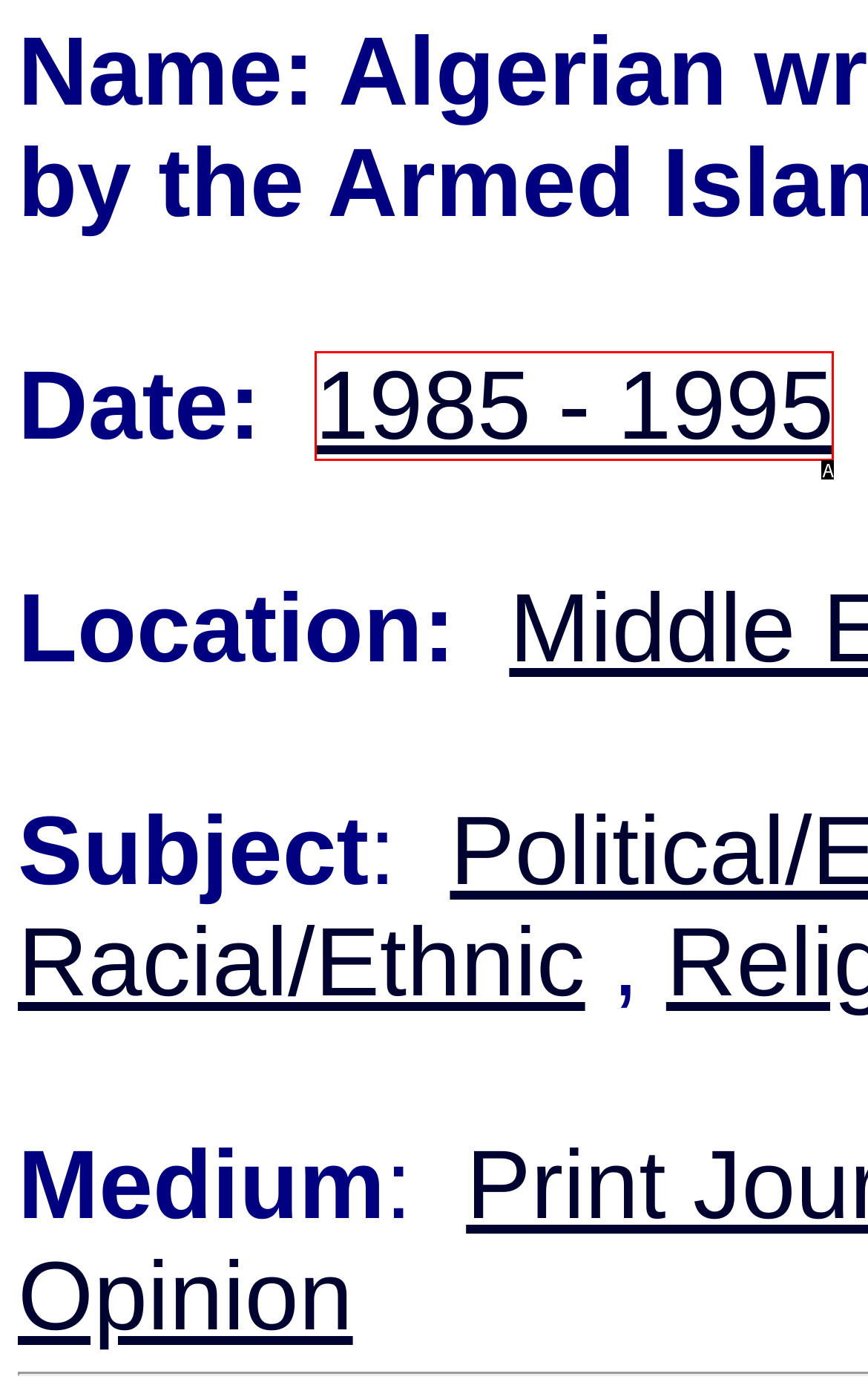From the provided choices, determine which option matches the description: 1985 - 1995. Respond with the letter of the correct choice directly.

A